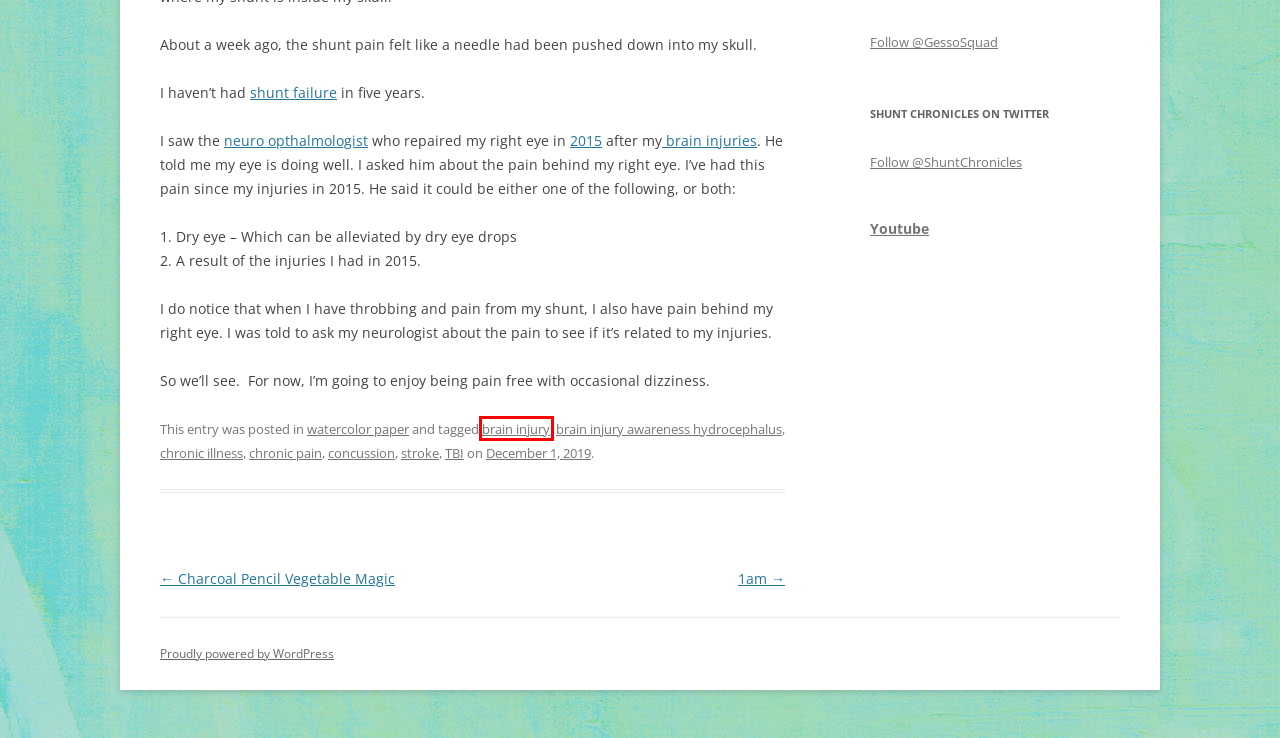Review the screenshot of a webpage containing a red bounding box around an element. Select the description that best matches the new webpage after clicking the highlighted element. The options are:
A. brain injury | Luna’s Window Productions
B. chronic pain | Luna’s Window Productions
C. Shunt Malfunctions
D. concussion | Luna’s Window Productions
E. stroke | Luna’s Window Productions
F. chronic illness | Luna’s Window Productions
G. brain injury awareness hydrocephalus | Luna’s Window Productions
H. Charcoal Pencil Vegetable Magic | Luna’s Window Productions

A